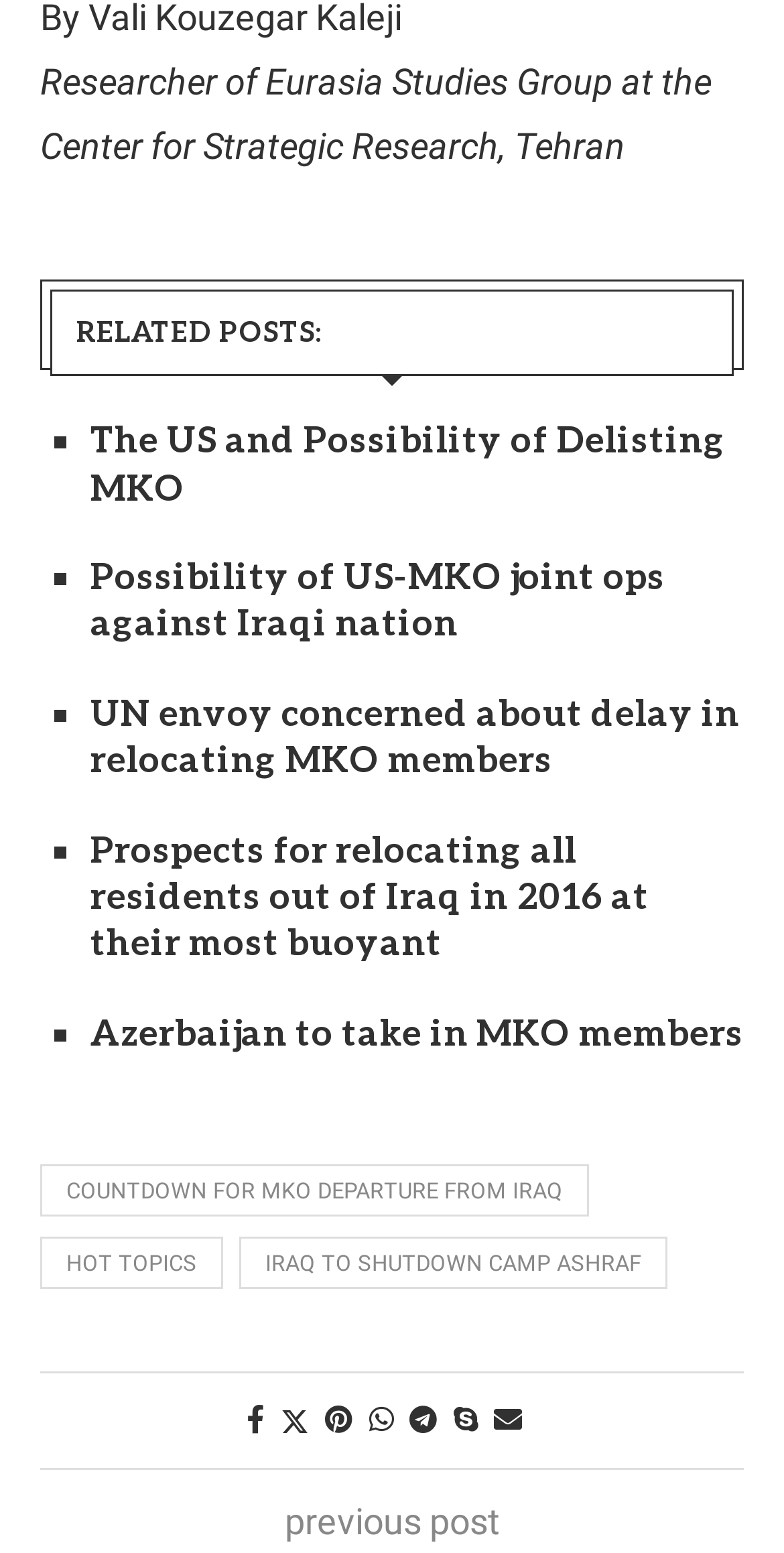Give a one-word or phrase response to the following question: What is the researcher's affiliation?

Center for Strategic Research, Tehran